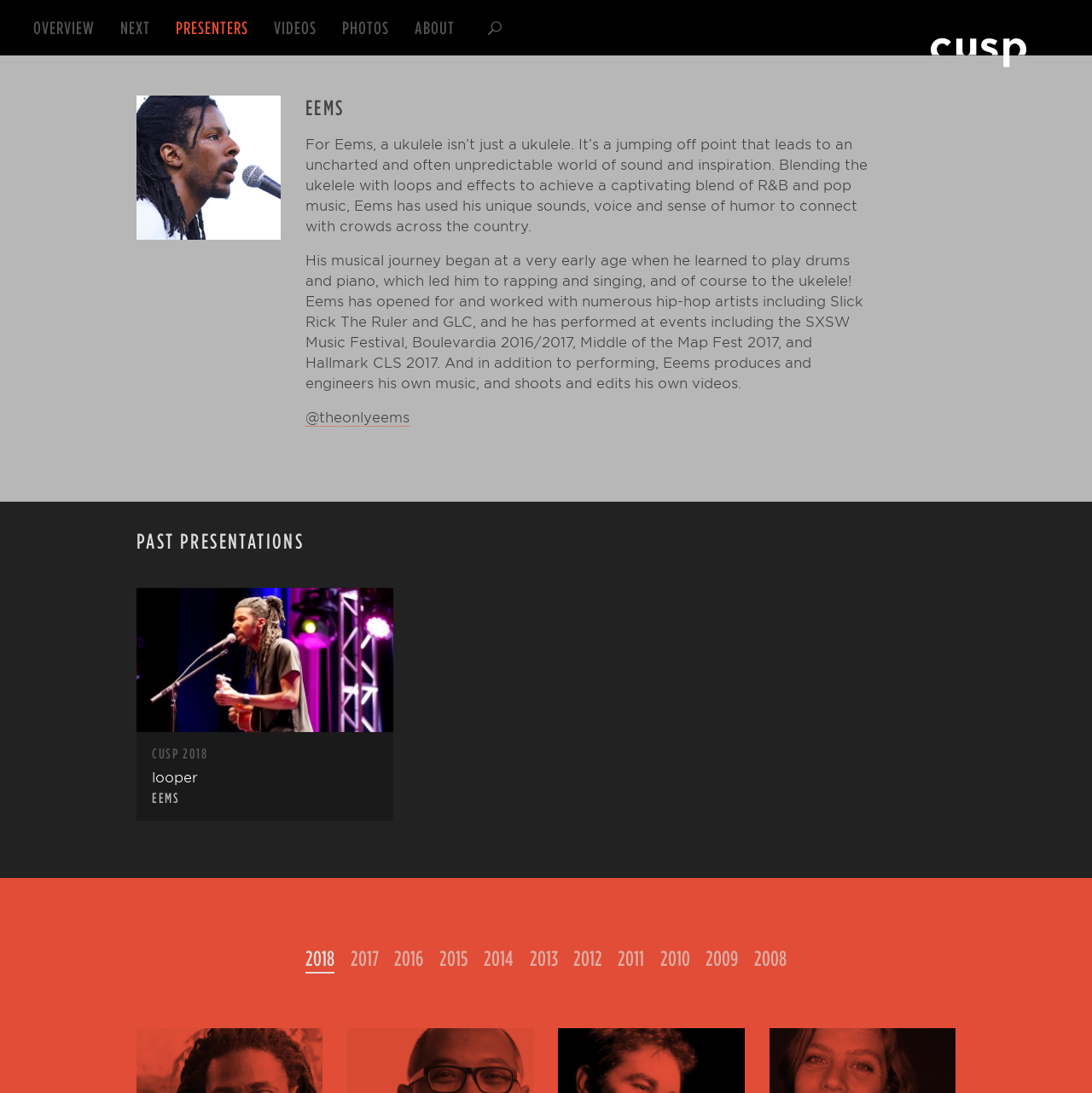What years are listed on the webpage?
Look at the image and respond with a single word or a short phrase.

2018 to 2008